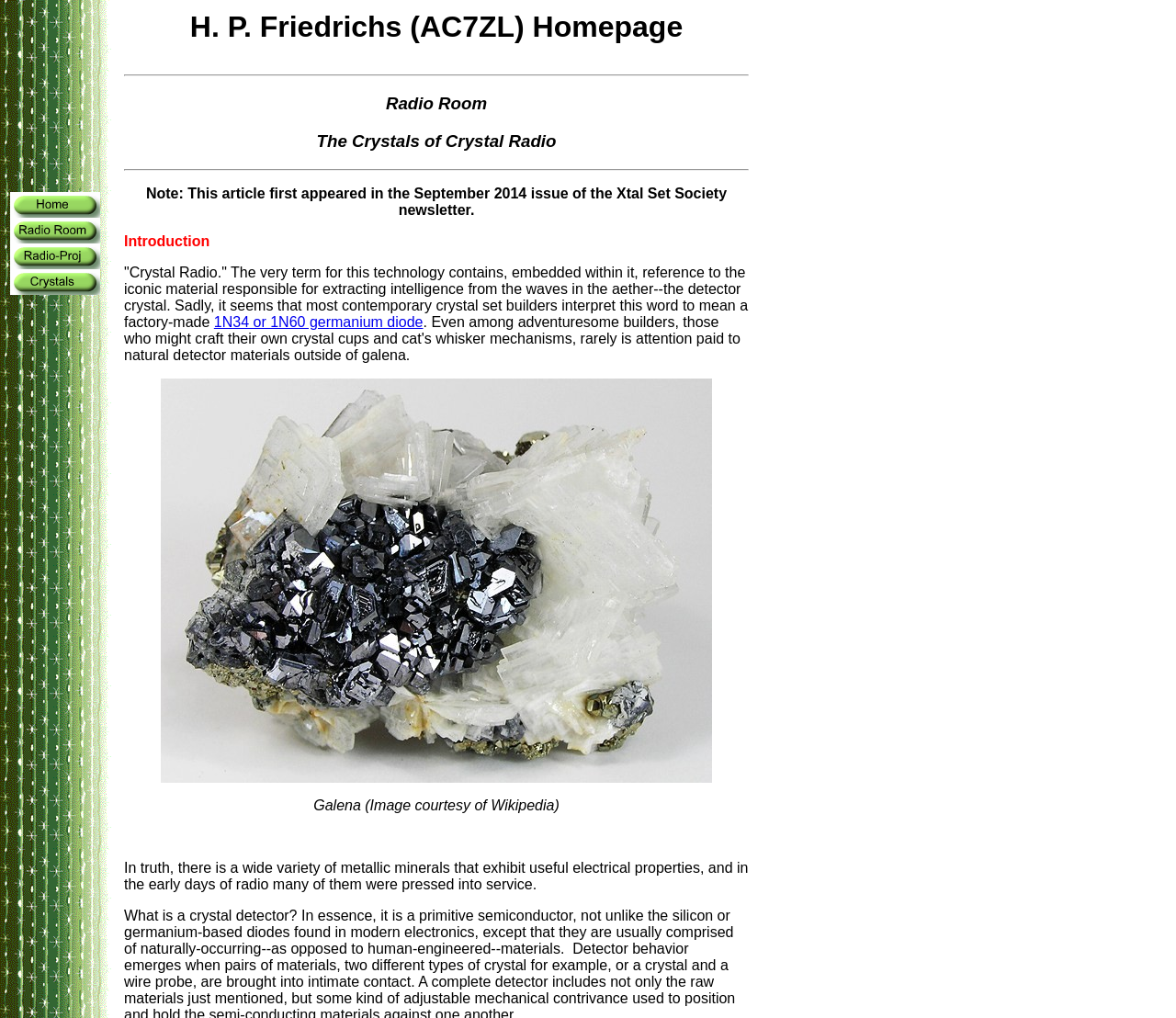Can you find and provide the main heading text of this webpage?

H. P. Friedrichs (AC7ZL) Homepage